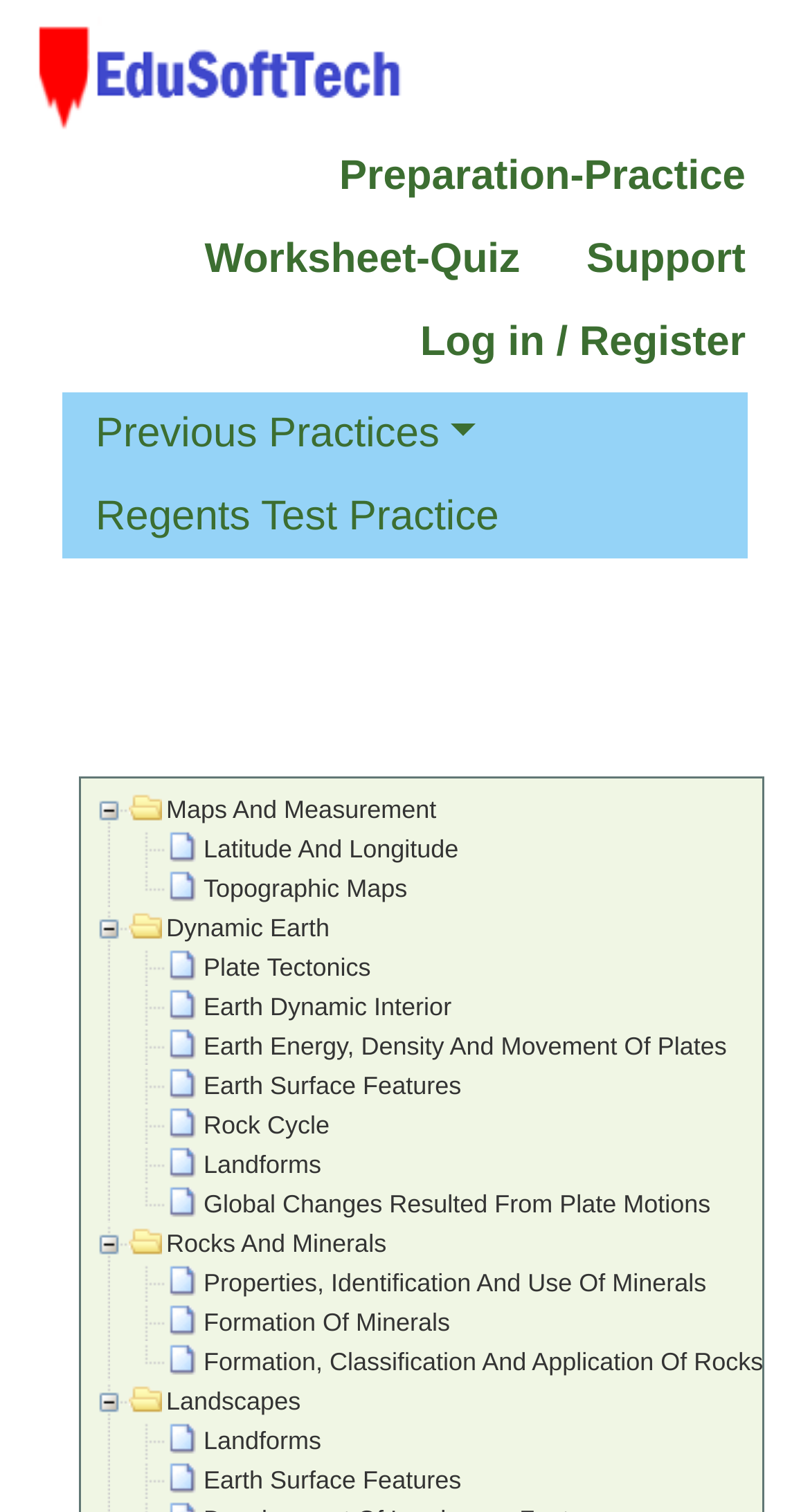Could you determine the bounding box coordinates of the clickable element to complete the instruction: "view Maps And Measurement"? Provide the coordinates as four float numbers between 0 and 1, i.e., [left, top, right, bottom].

[0.159, 0.522, 0.551, 0.548]